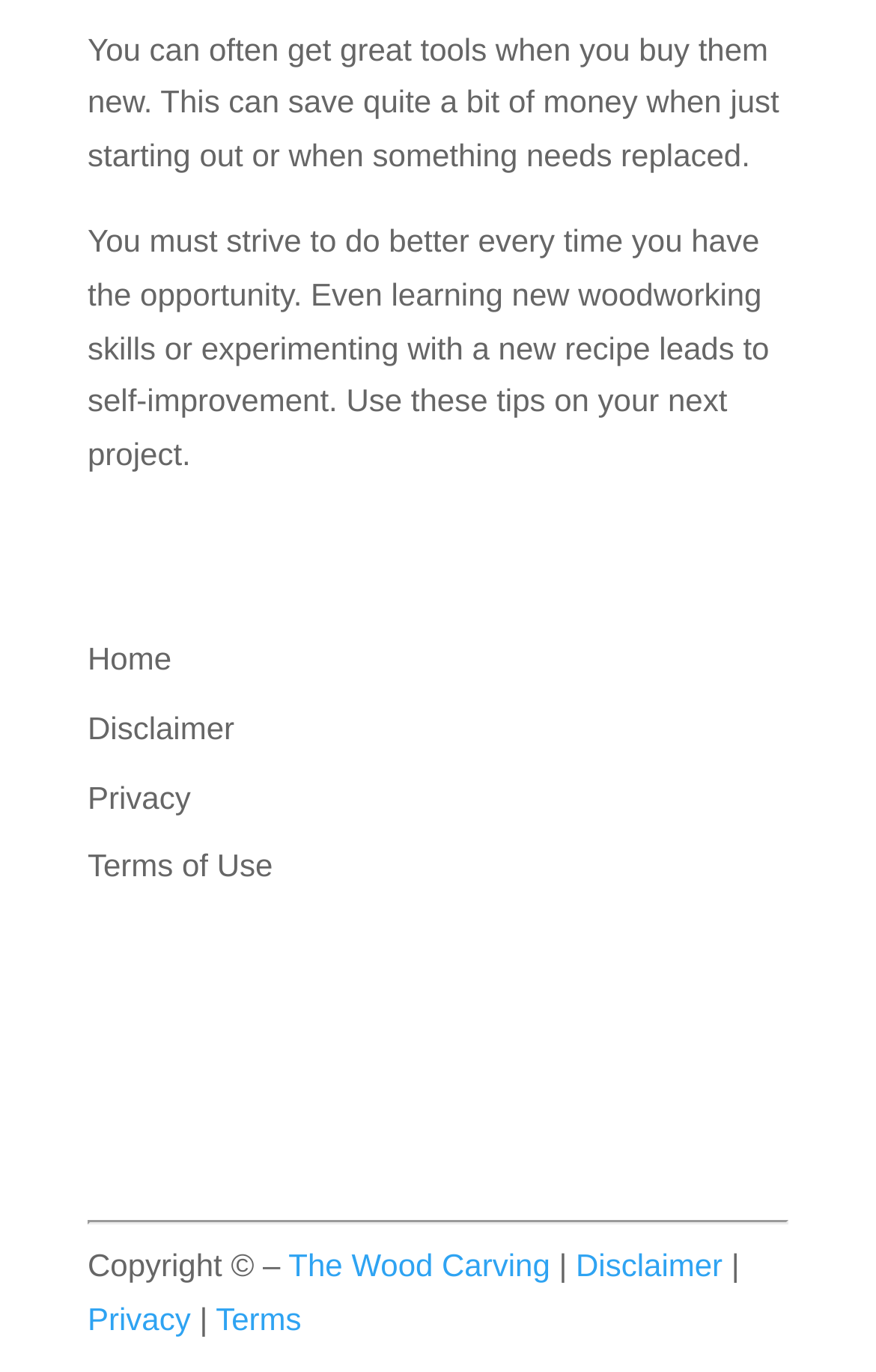Find the bounding box coordinates for the area that must be clicked to perform this action: "view disclaimer".

[0.1, 0.517, 0.268, 0.543]